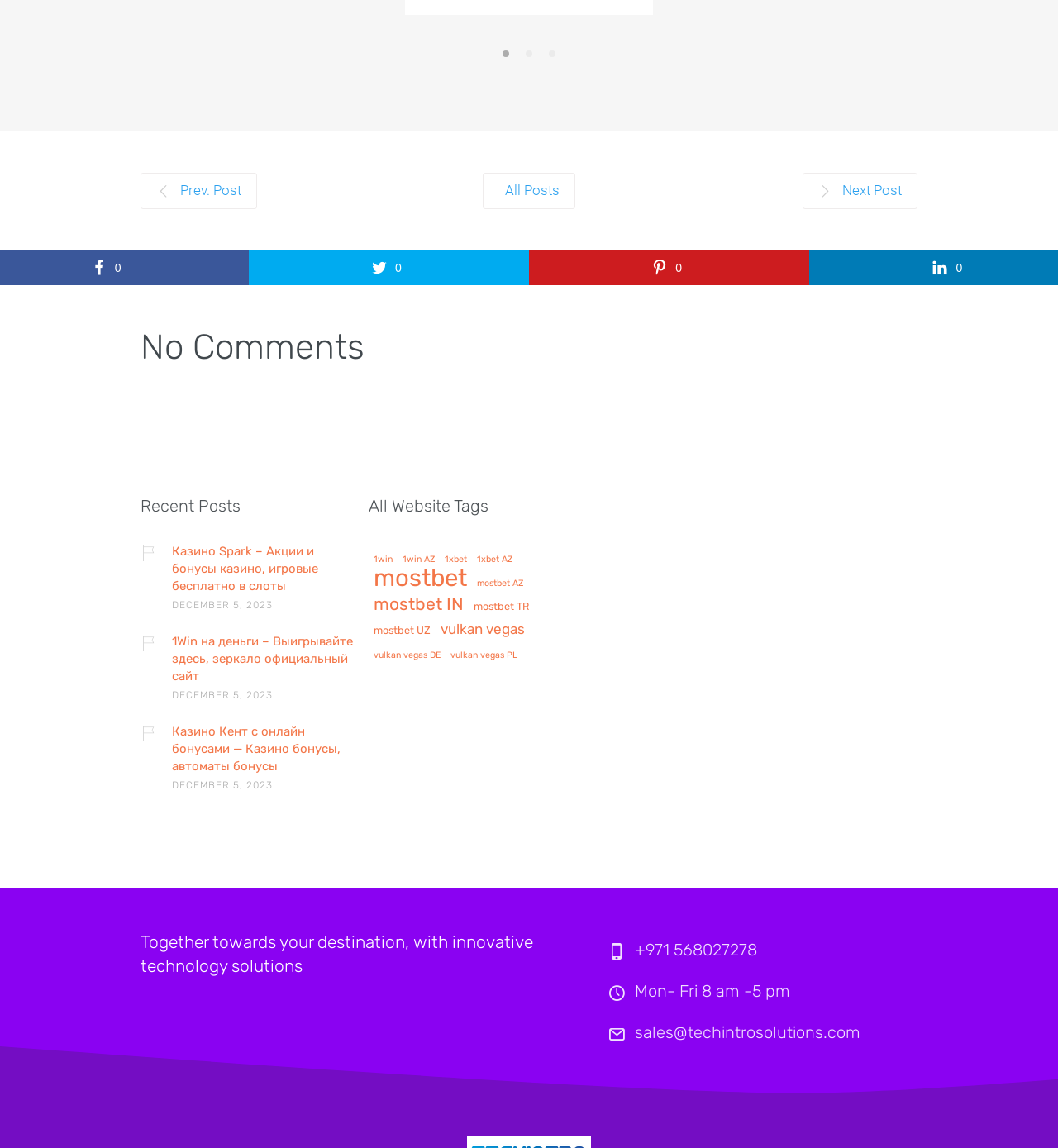Could you locate the bounding box coordinates for the section that should be clicked to accomplish this task: "Visit 1Win website".

[0.162, 0.552, 0.339, 0.597]